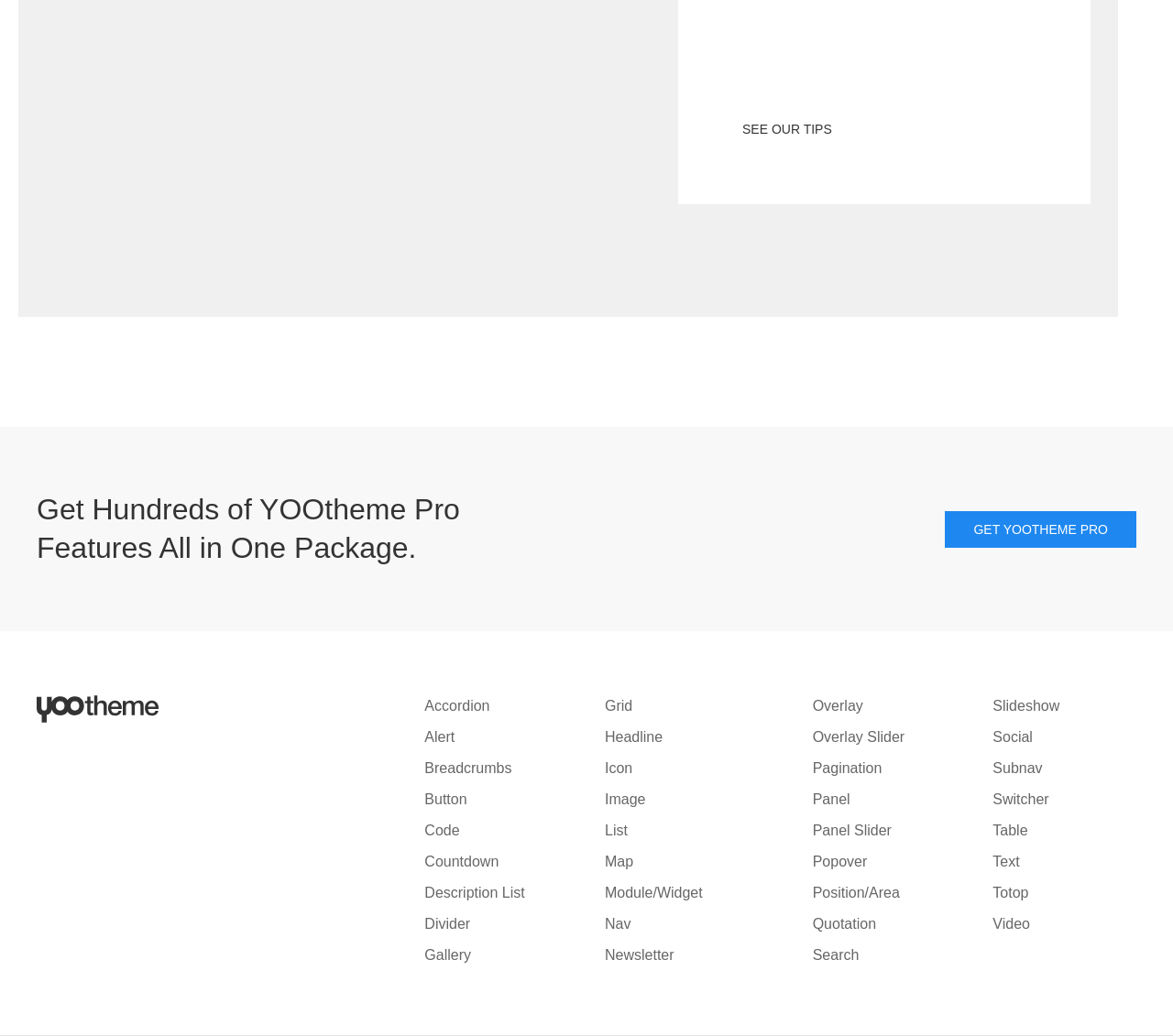Determine the bounding box for the described HTML element: "Subnav". Ensure the coordinates are four float numbers between 0 and 1 in the format [left, top, right, bottom].

[0.846, 0.734, 0.889, 0.749]